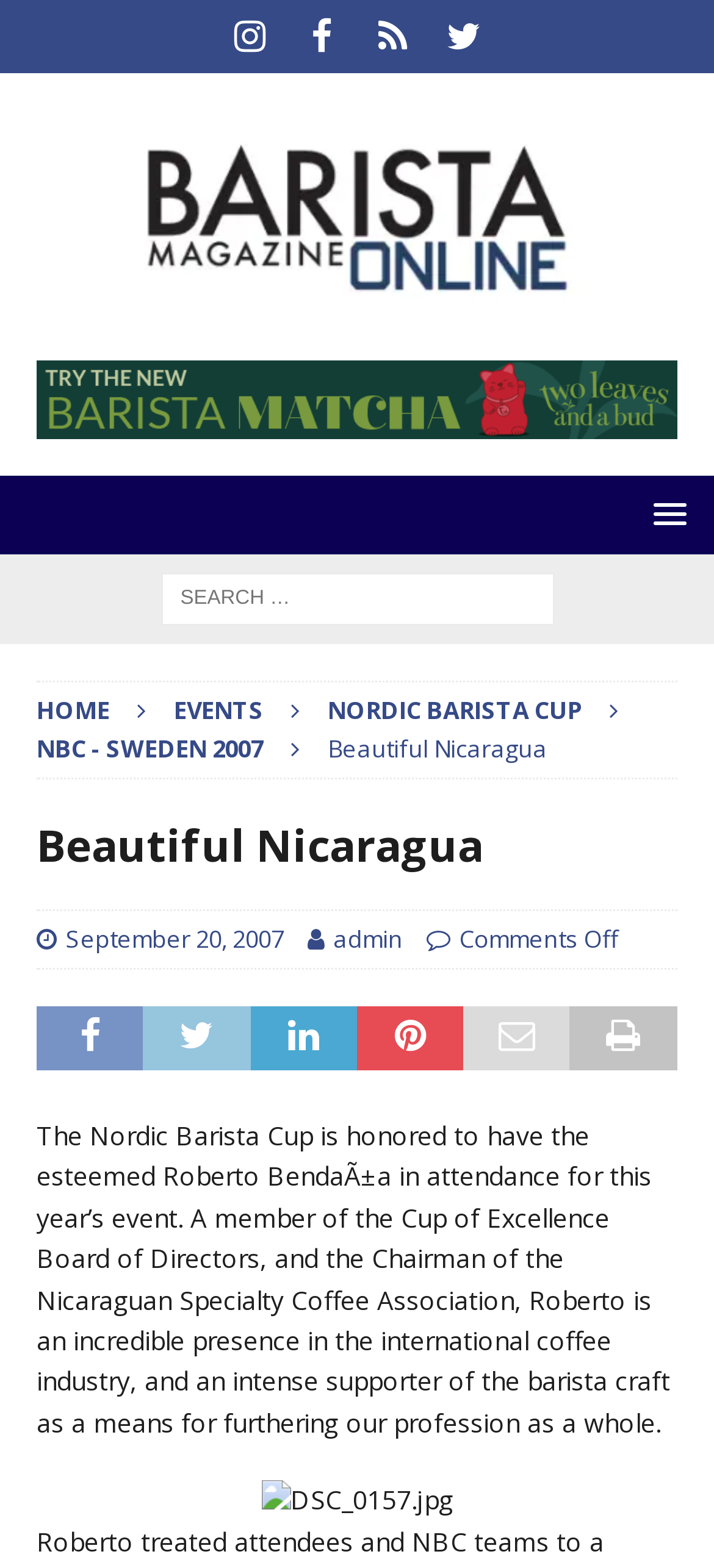Identify the bounding box for the UI element described as: "aria-label="IMG_5630.jpeg"". Ensure the coordinates are four float numbers between 0 and 1, formatted as [left, top, right, bottom].

None